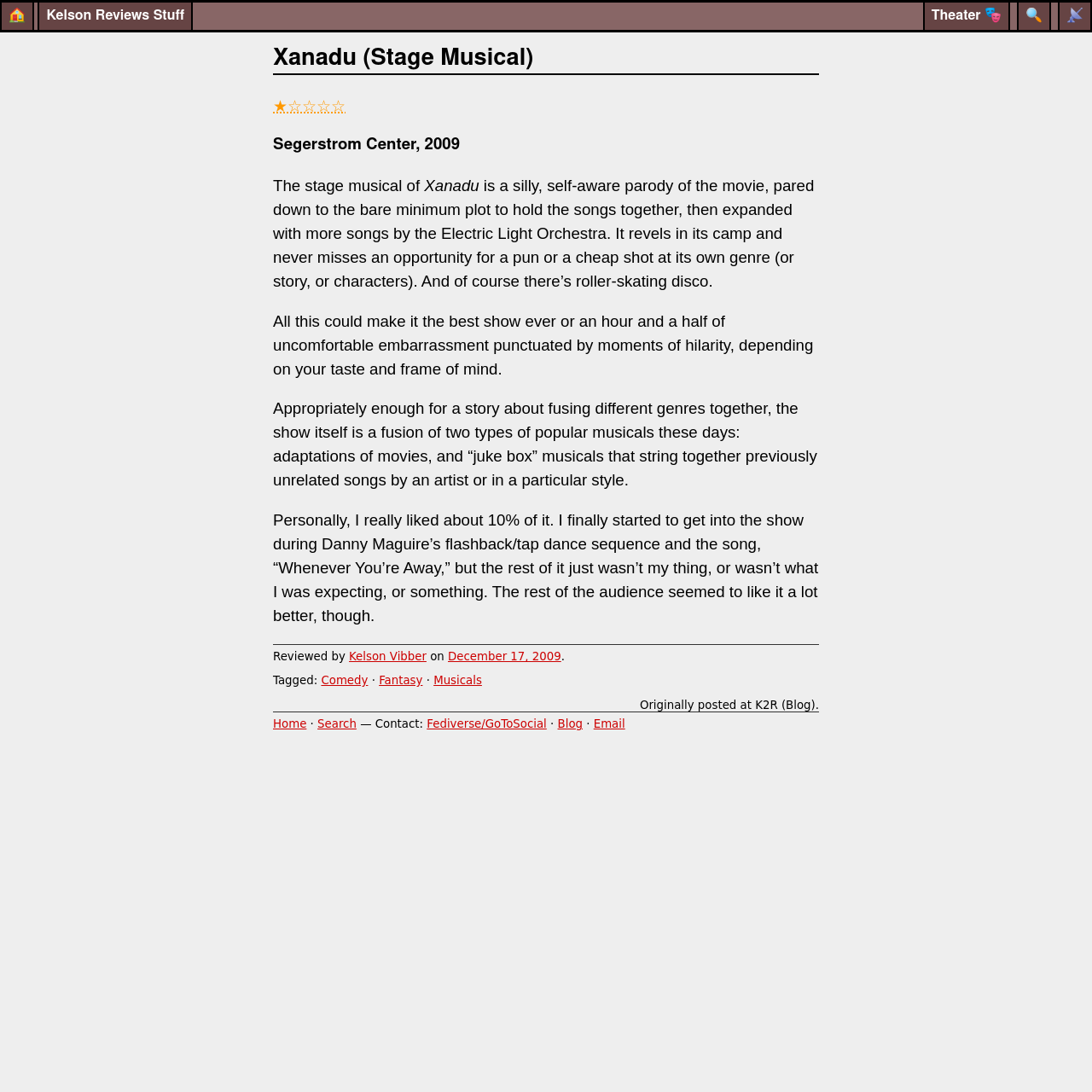Provide a short answer to the following question with just one word or phrase: What is the rating of the Xanadu stage musical?

1 star